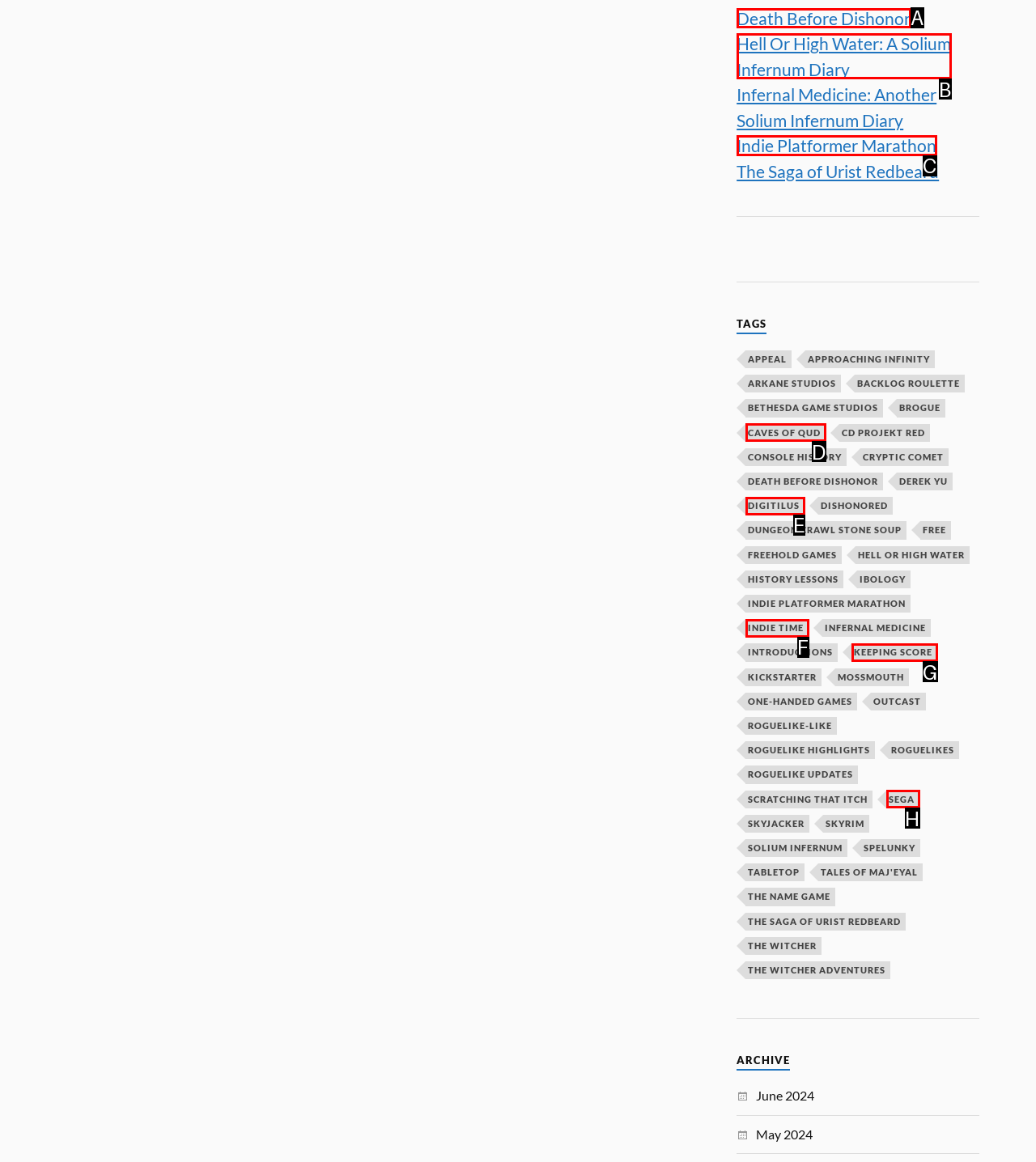Determine which HTML element to click to execute the following task: Click on 'Death Before Dishonor' Answer with the letter of the selected option.

A